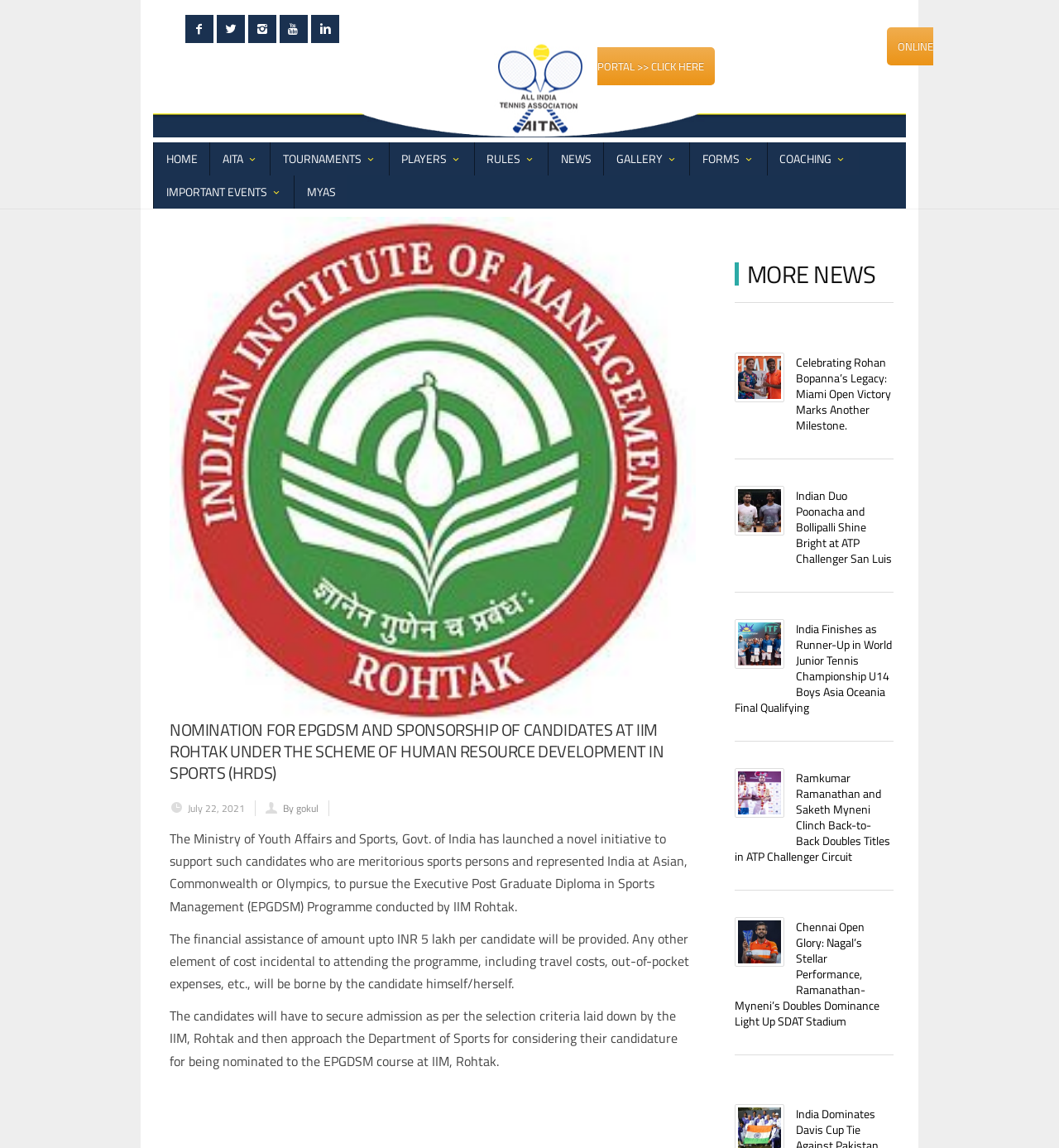What is the name of the institution where the EPGDSM course will be conducted?
Give a single word or phrase answer based on the content of the image.

IIM Rohtak